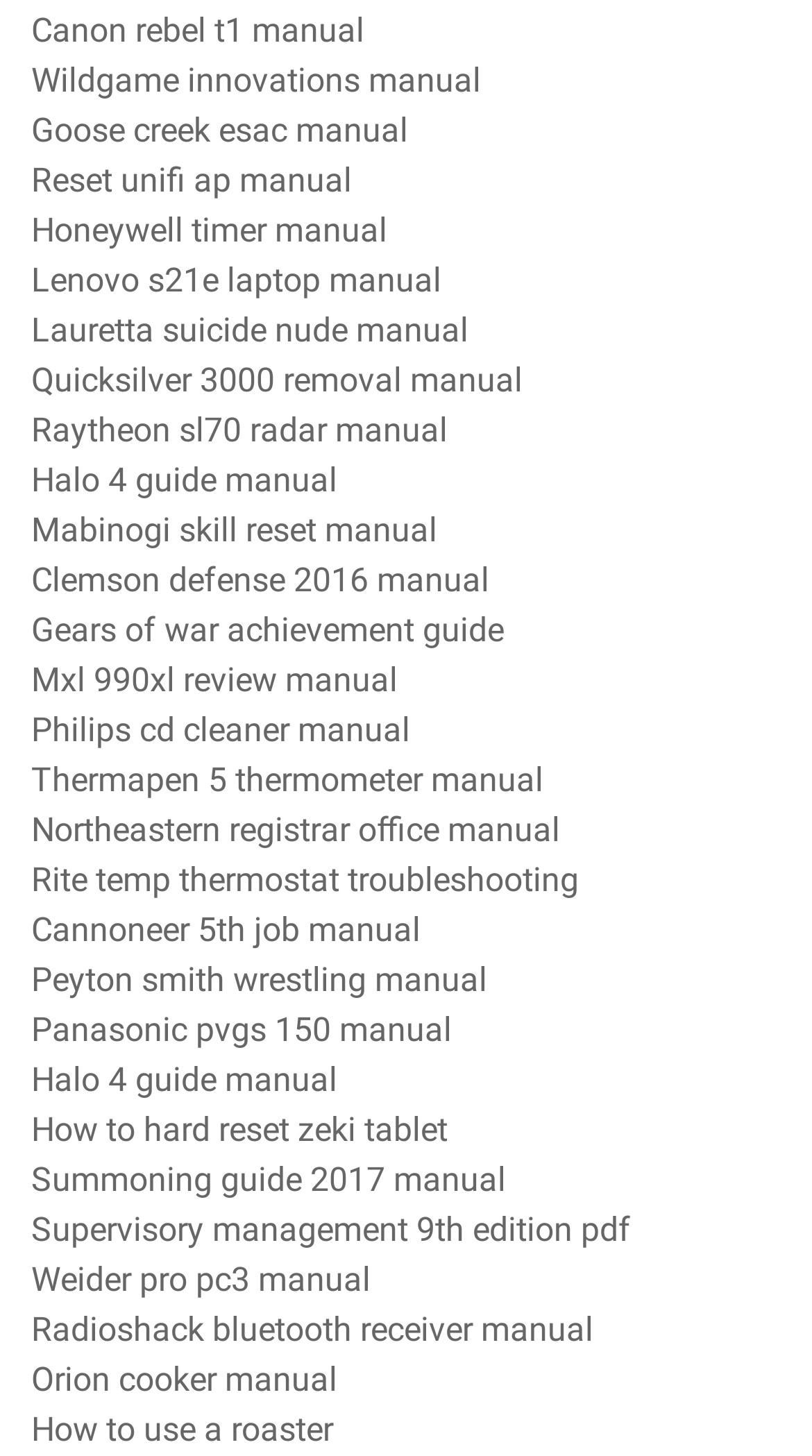Indicate the bounding box coordinates of the element that needs to be clicked to satisfy the following instruction: "View Canon rebel t1 manual". The coordinates should be four float numbers between 0 and 1, i.e., [left, top, right, bottom].

[0.038, 0.007, 0.449, 0.034]